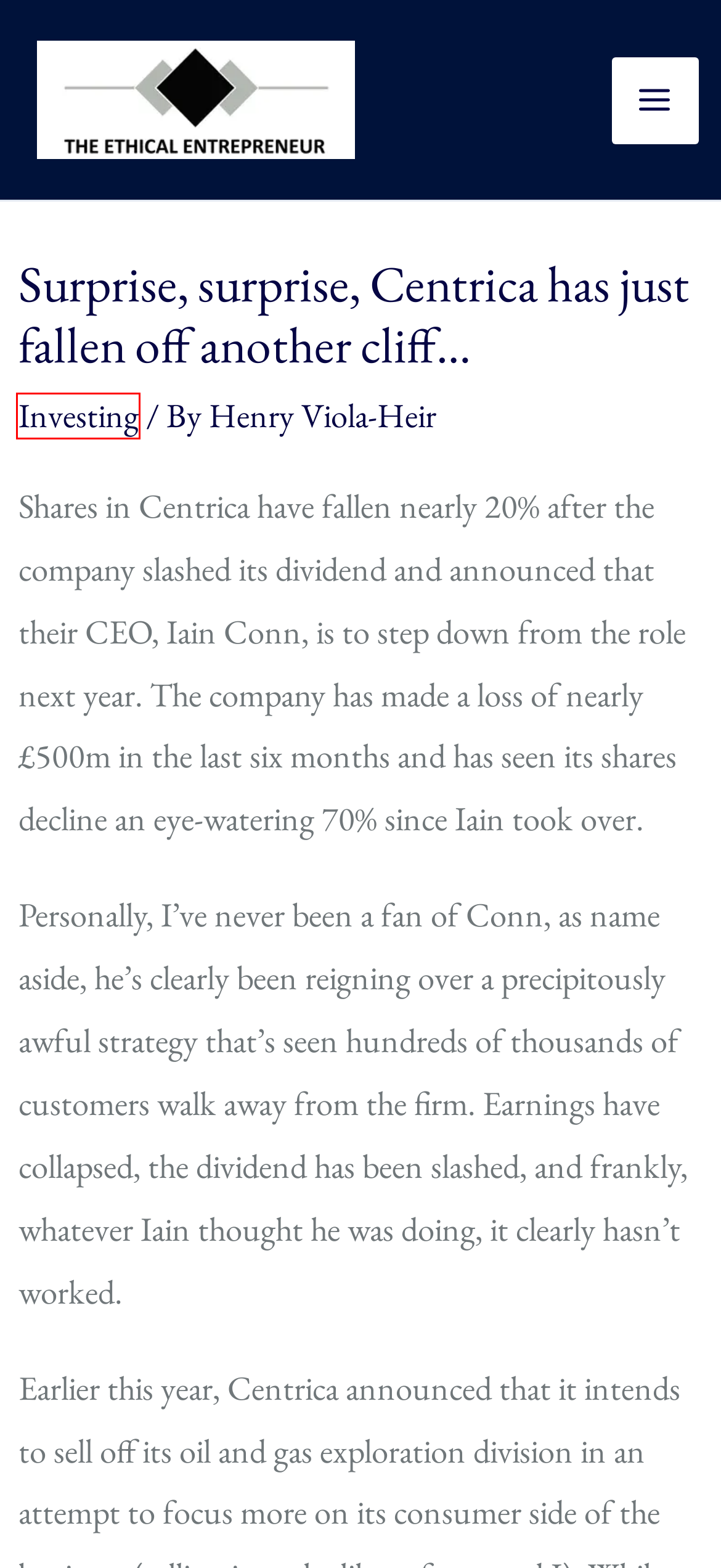Given a screenshot of a webpage with a red bounding box highlighting a UI element, choose the description that best corresponds to the new webpage after clicking the element within the red bounding box. Here are your options:
A. Investing Archives - The Ethical Entrepreneur
B. Investment Principles - The Ethical Entrepreneur
C. Income Investing Archives - The Ethical Entrepreneur
D. Henry Viola-Heir, Author at The Ethical Entrepreneur
E. Developing your passive income - The Ethical Entrepreneur
F. Home - The Ethical Entrepreneur
G. Media Appearances - The Ethical Entrepreneur
H. Reader Questions Archives - The Ethical Entrepreneur

A